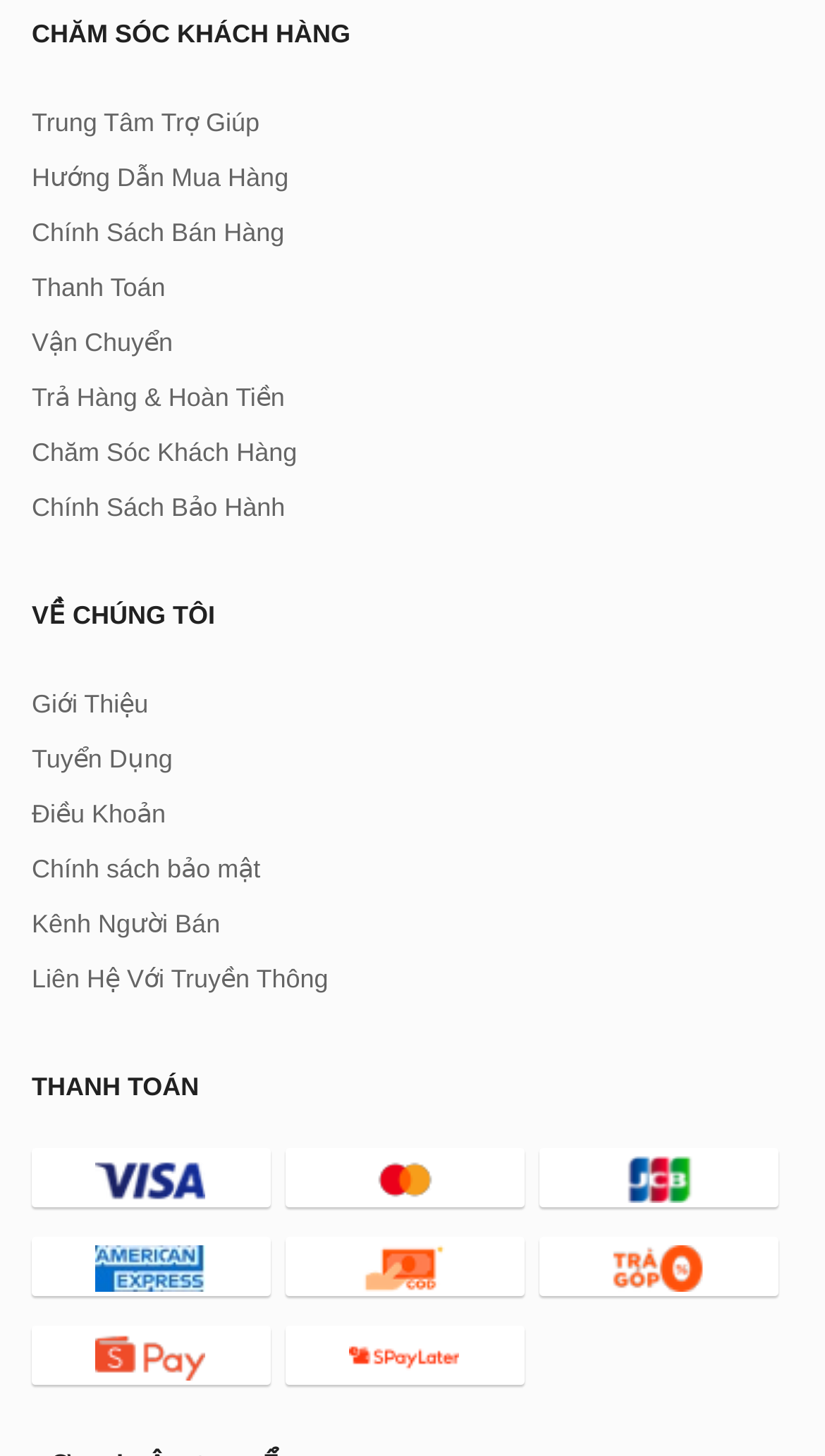Locate the bounding box coordinates of the UI element described by: "Kênh Người Bán". Provide the coordinates as four float numbers between 0 and 1, formatted as [left, top, right, bottom].

[0.038, 0.624, 0.267, 0.644]